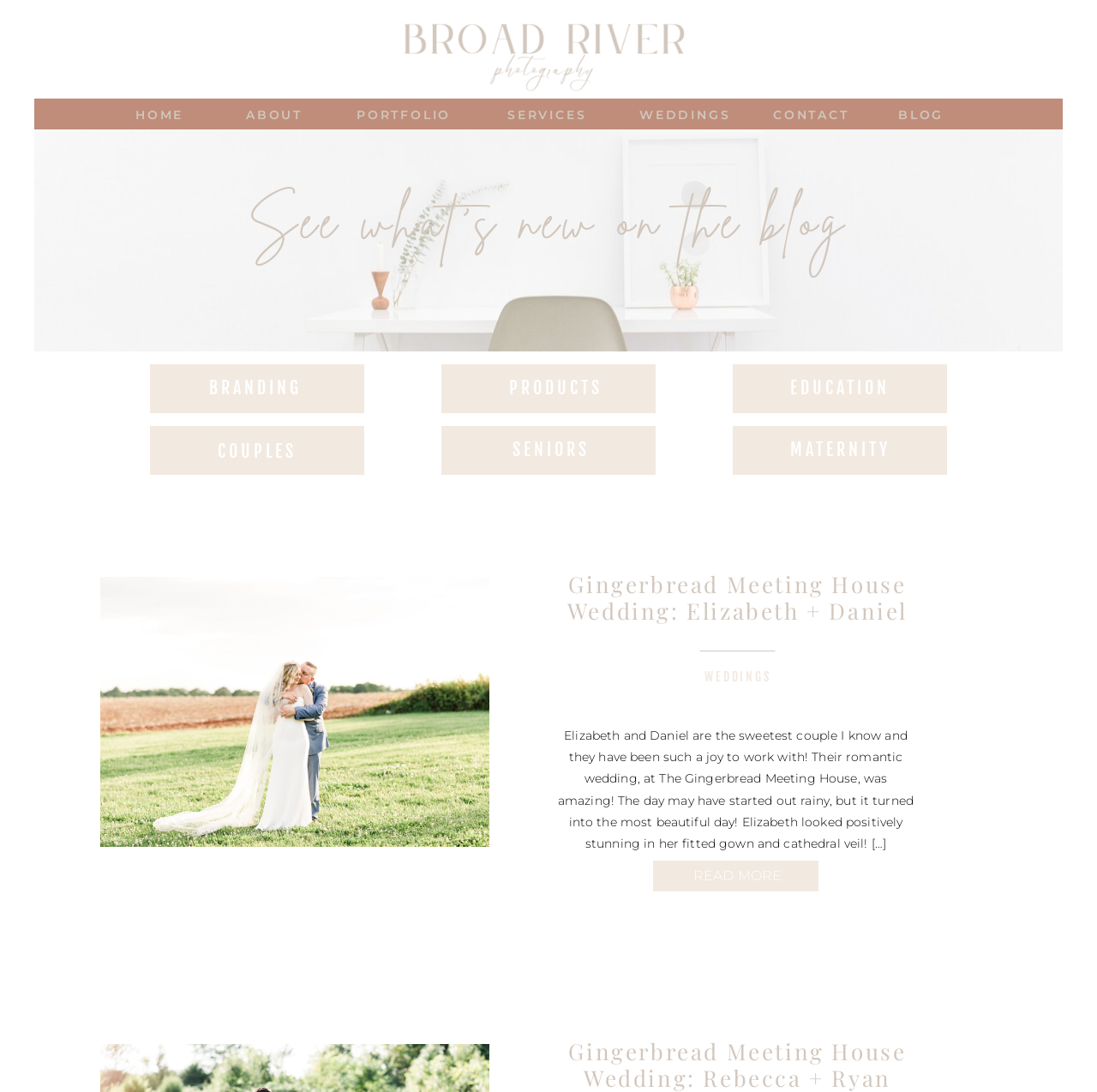What is the name of the bride in the featured wedding article?
Look at the image and provide a detailed response to the question.

I read the article title 'Gingerbread Meeting House Wedding: Elizabeth + Daniel' and found that the name of the bride in the featured wedding article is Elizabeth.